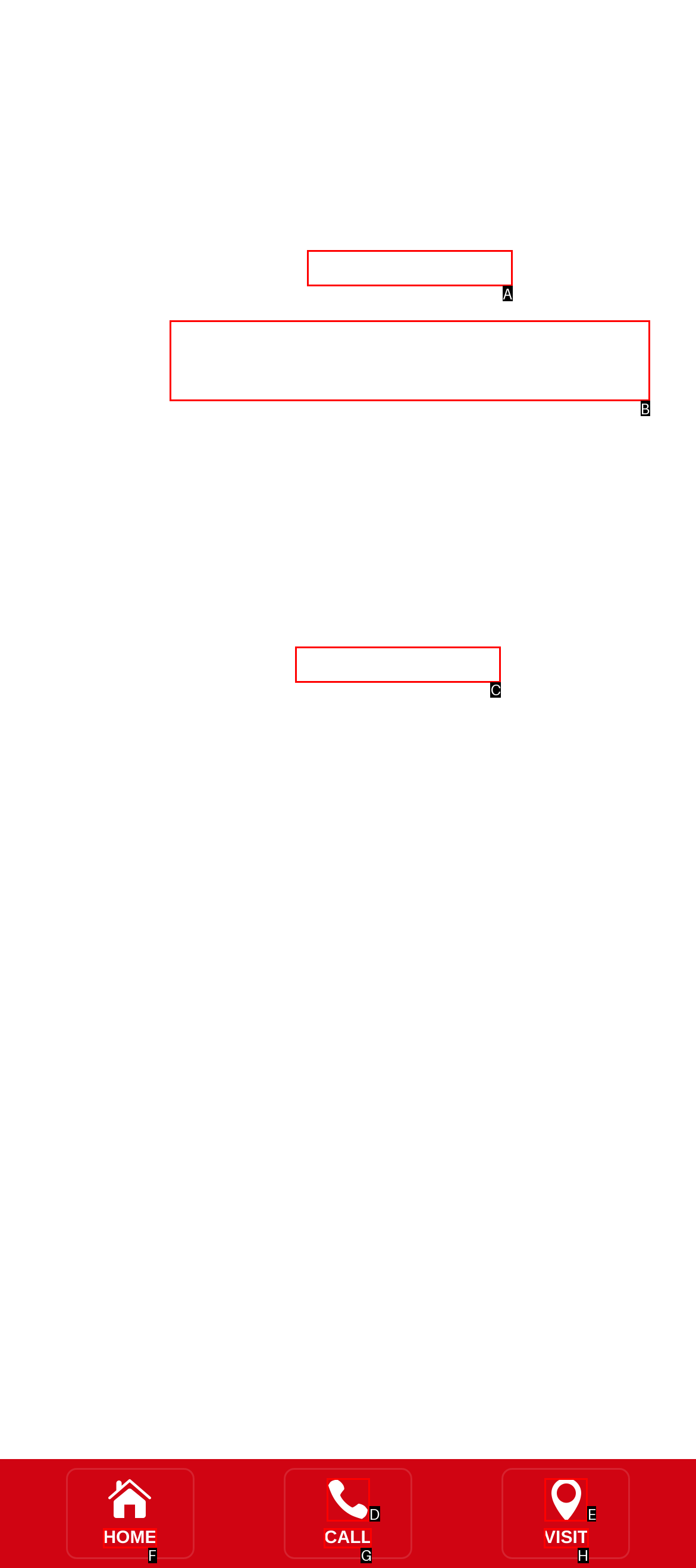Given the description: , identify the corresponding option. Answer with the letter of the appropriate option directly.

D